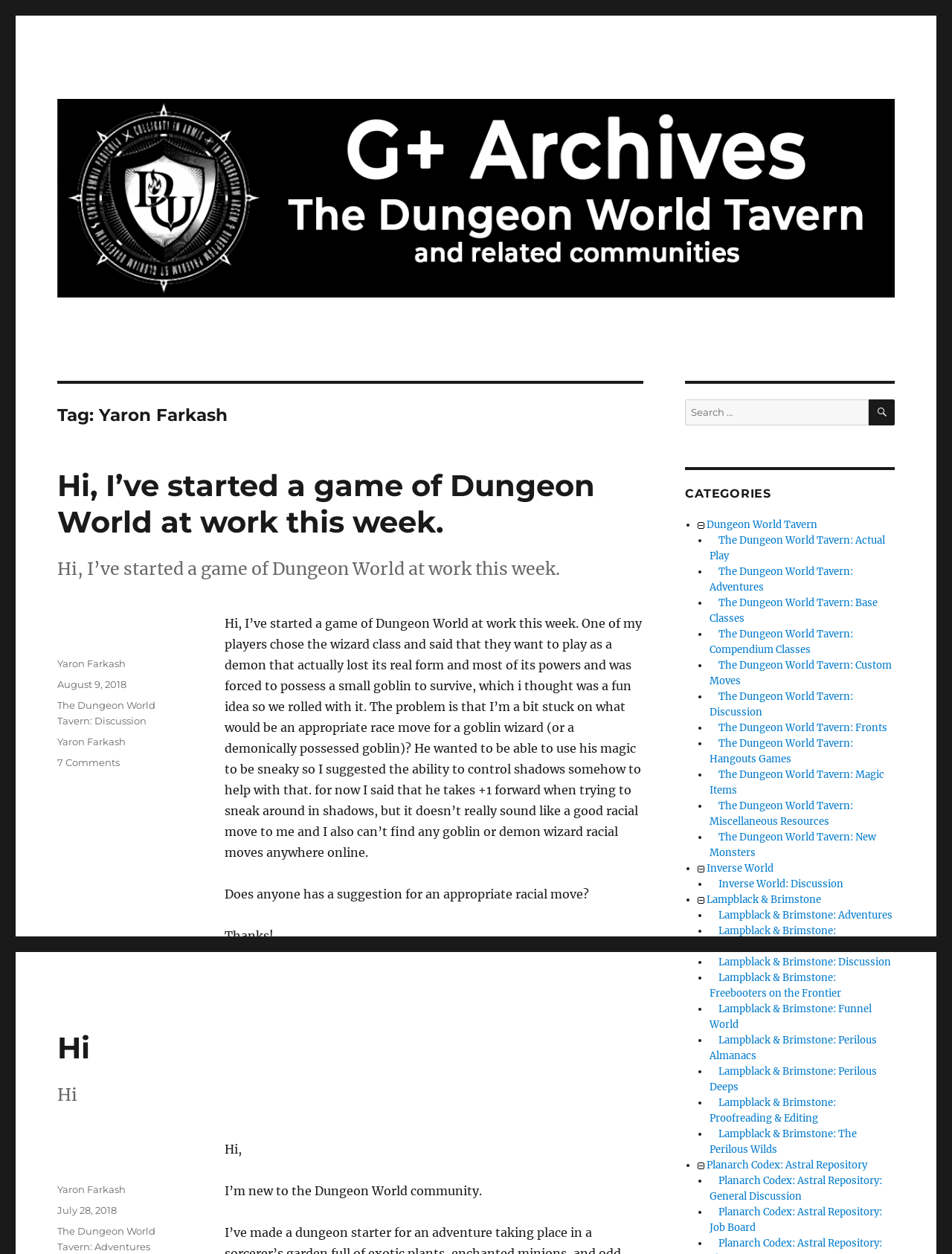Can you specify the bounding box coordinates for the region that should be clicked to fulfill this instruction: "Access Wholesale Trade Survey: September 2015".

None